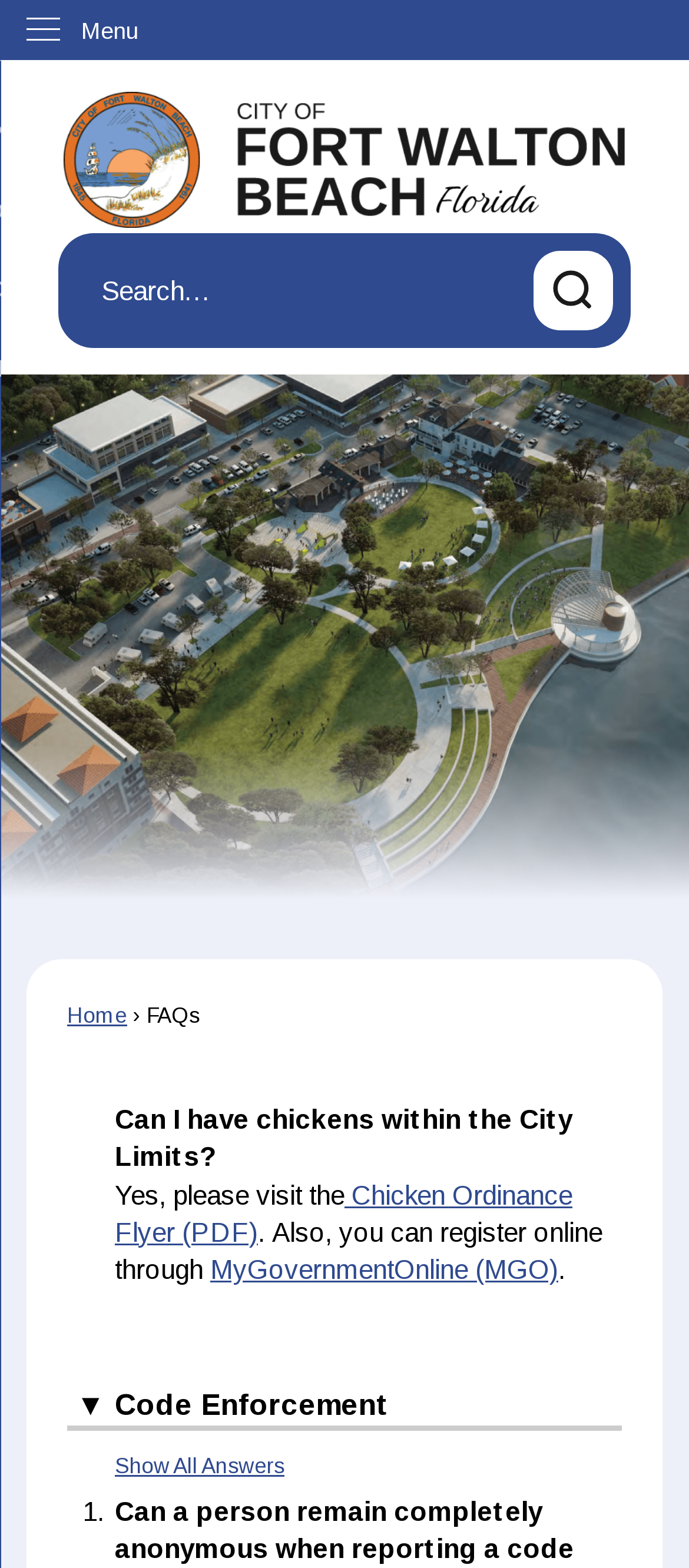Highlight the bounding box coordinates of the element that should be clicked to carry out the following instruction: "Register online through MyGovernmentOnline". The coordinates must be given as four float numbers ranging from 0 to 1, i.e., [left, top, right, bottom].

[0.305, 0.8, 0.81, 0.819]